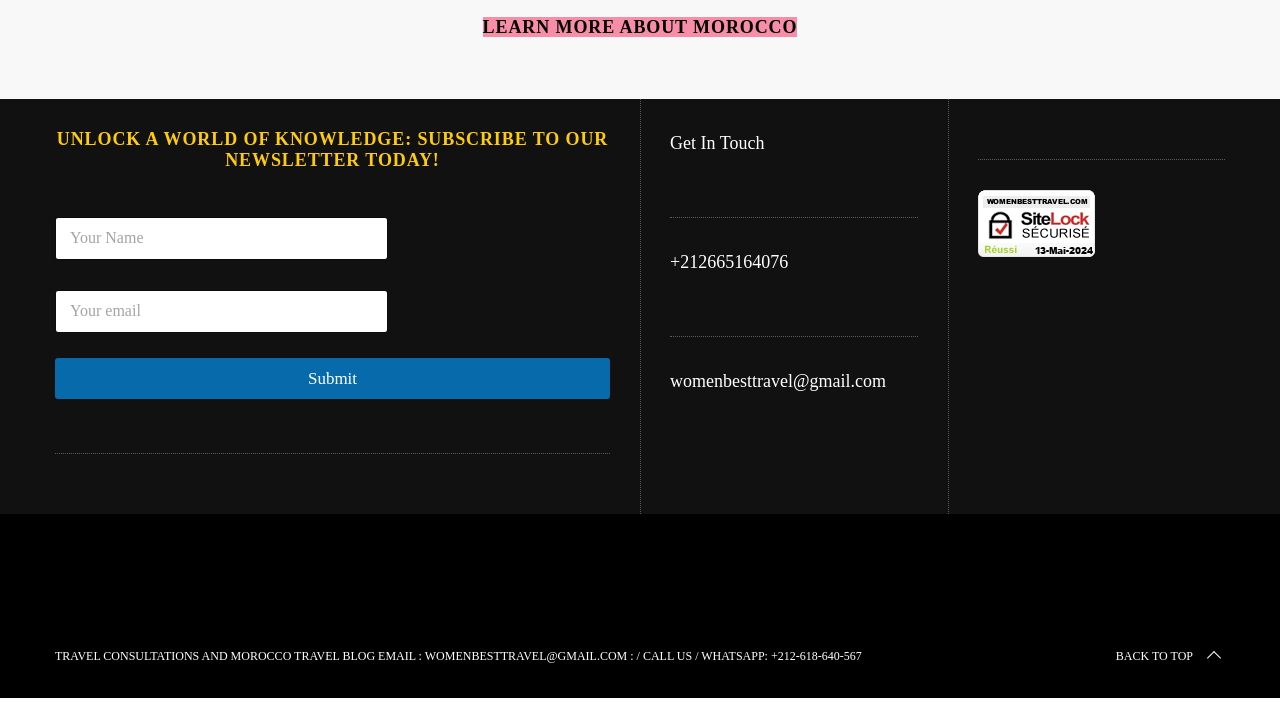What is the website's security certification?
Provide a well-explained and detailed answer to the question.

The webpage has a section with a link 'SiteLock' and an image with the same name, suggesting that the website has a security certification from SiteLock.